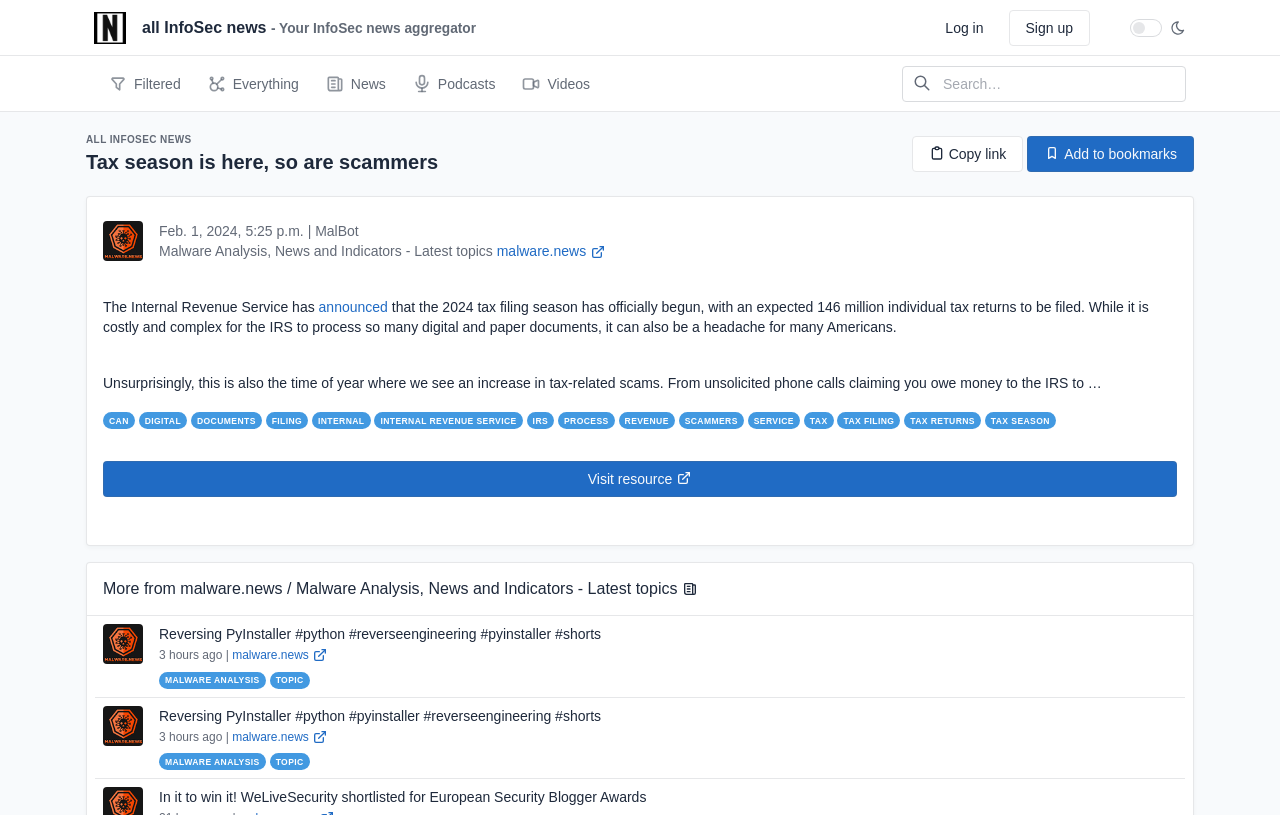Find the bounding box coordinates for the HTML element described in this sentence: "internal revenue service". Provide the coordinates as four float numbers between 0 and 1, in the format [left, top, right, bottom].

[0.292, 0.506, 0.408, 0.526]